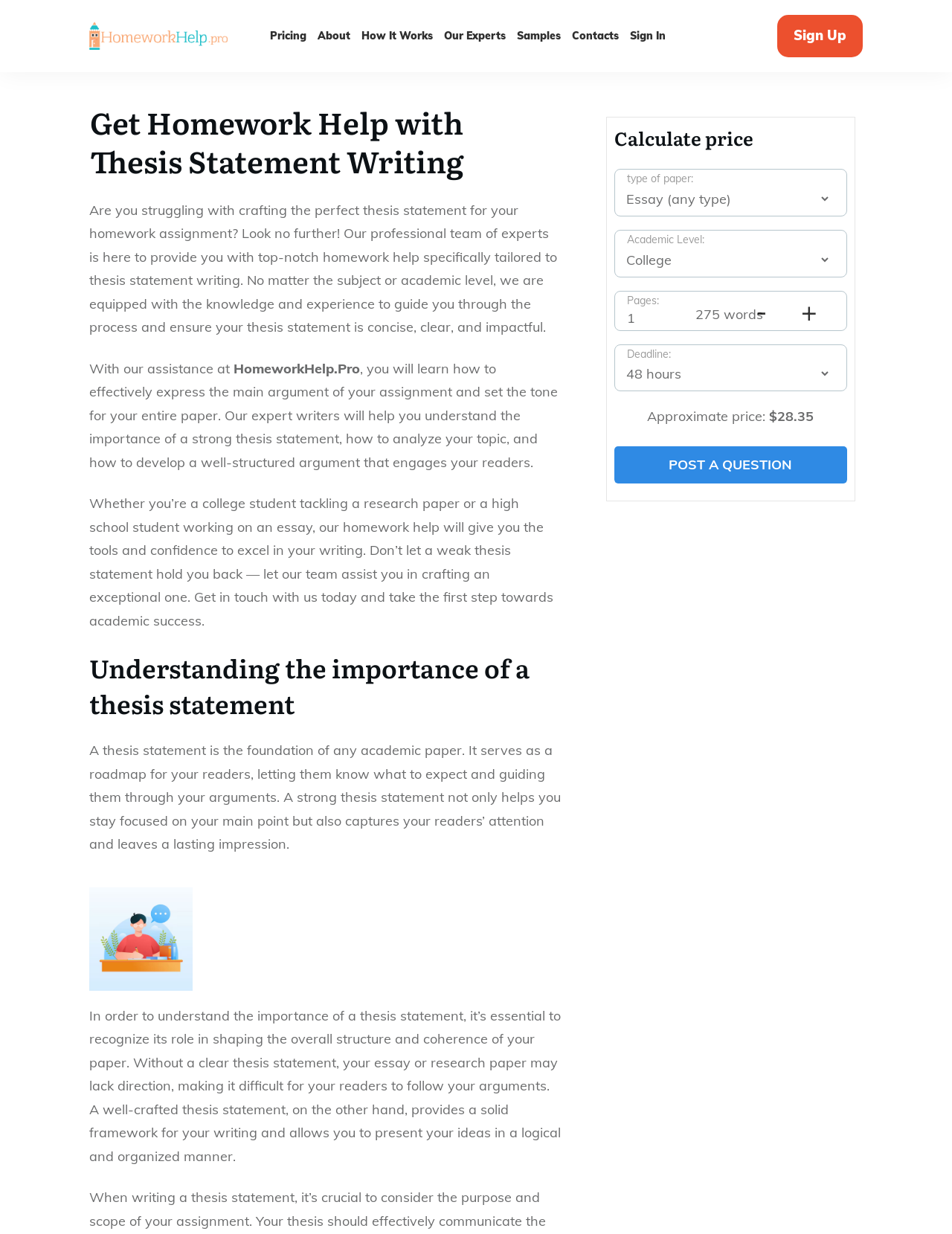Determine the coordinates of the bounding box for the clickable area needed to execute this instruction: "Calculate the price of your homework help".

[0.645, 0.101, 0.89, 0.137]